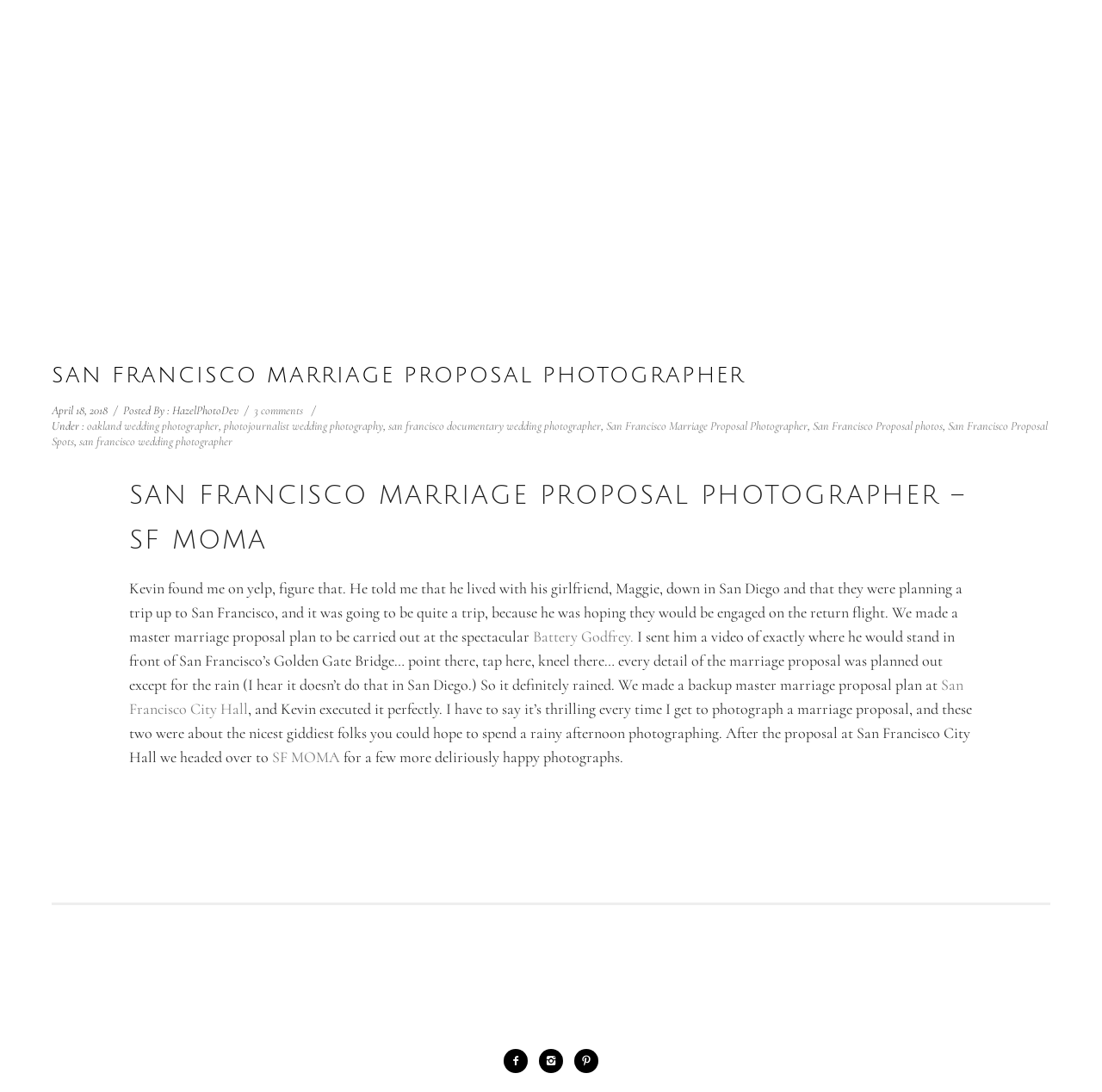Please respond to the question using a single word or phrase:
What is the type of photography mentioned in the text?

Documentary wedding photography